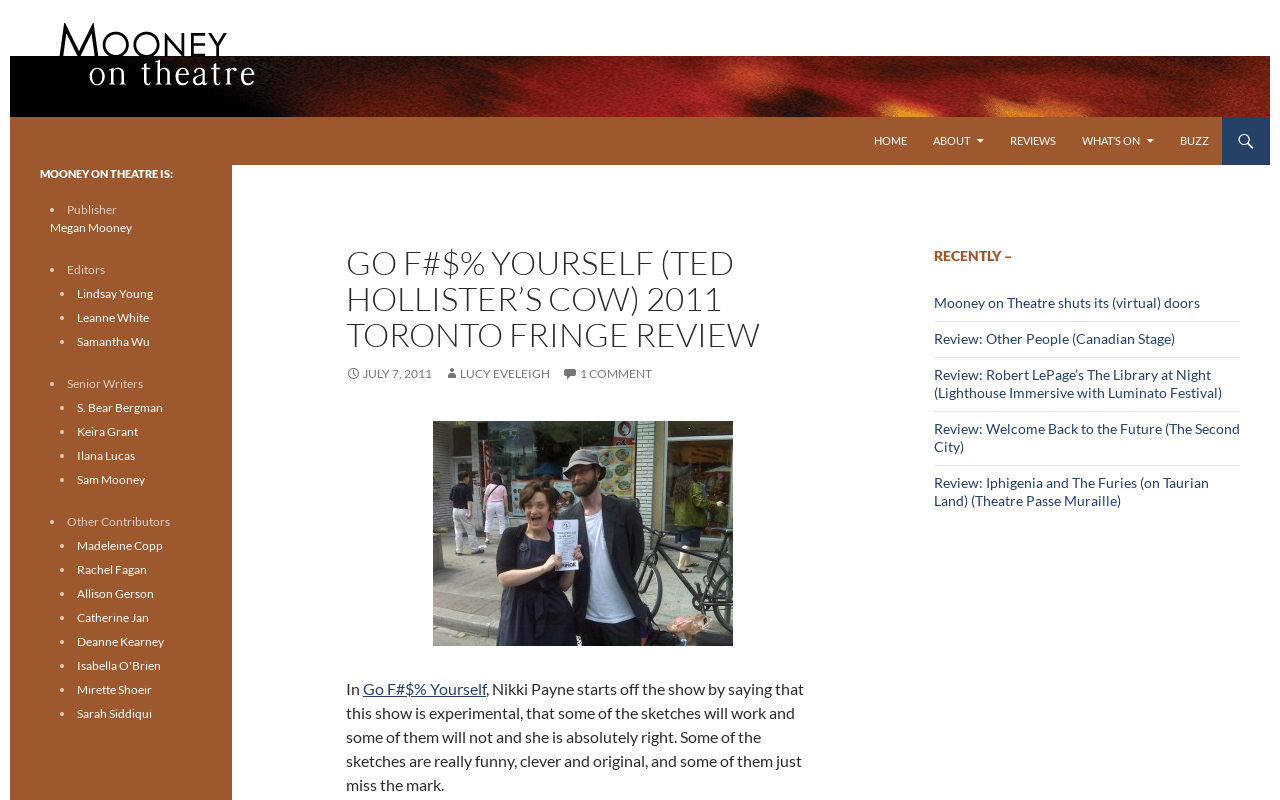Please identify the bounding box coordinates of the clickable element to fulfill the following instruction: "Click the Mooney on Theatre logo". The coordinates should be four float numbers between 0 and 1, i.e., [left, top, right, bottom].

[0.008, 0.0, 0.099, 0.146]